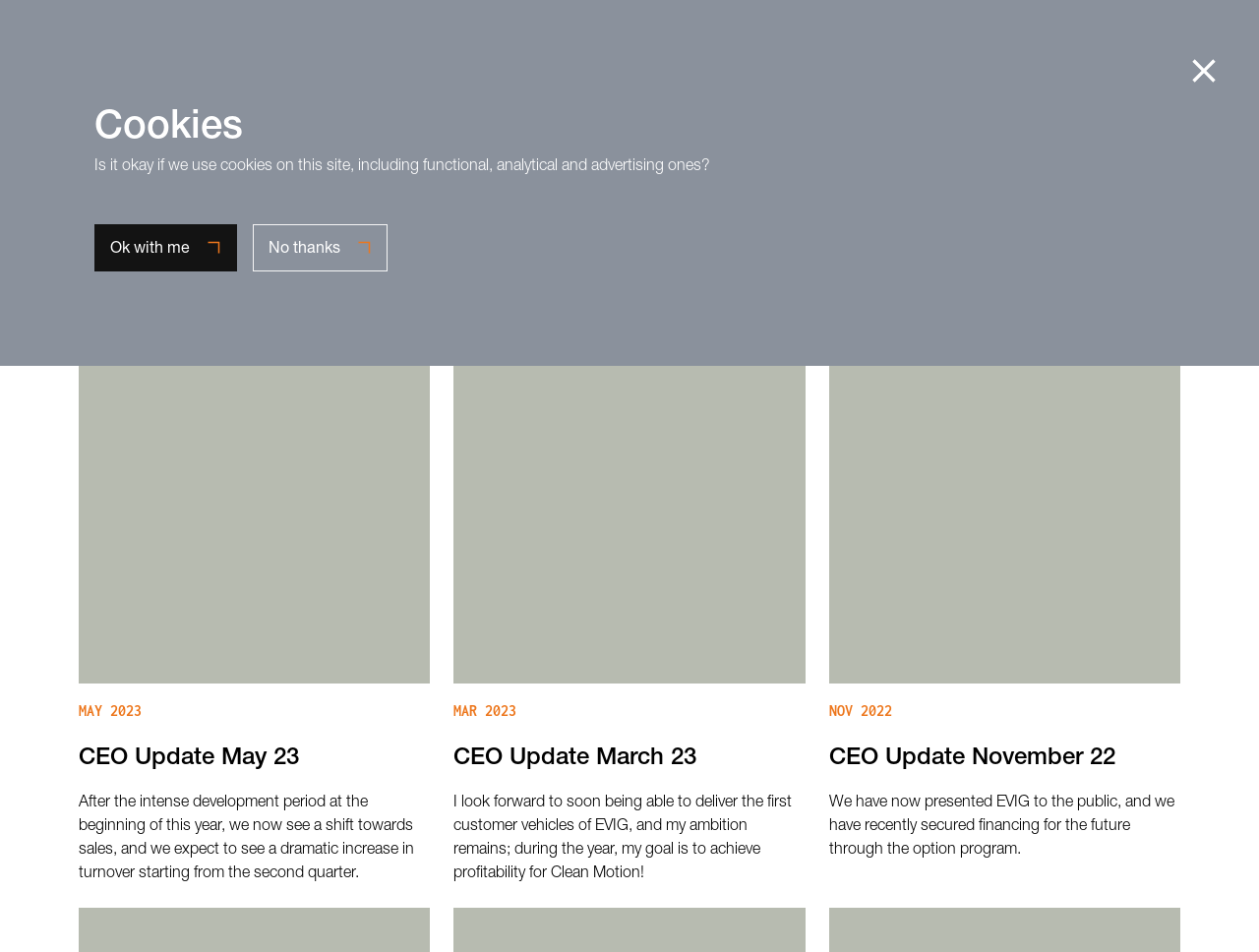Provide a single word or phrase to answer the given question: 
What is the company name on the top left?

Clean Motion